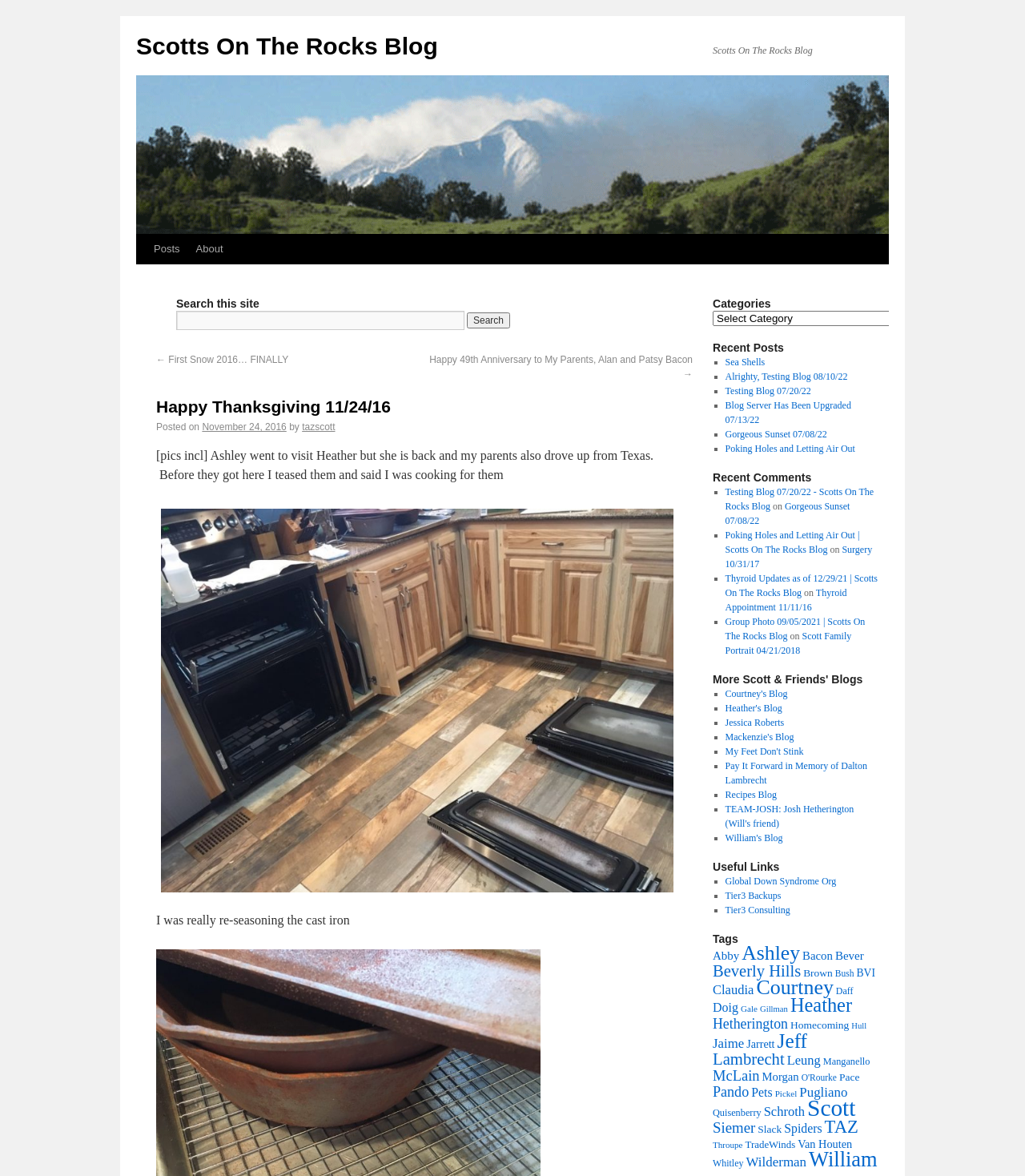What is the category of the post 'Sea Shells'?
Use the screenshot to answer the question with a single word or phrase.

Recent Posts